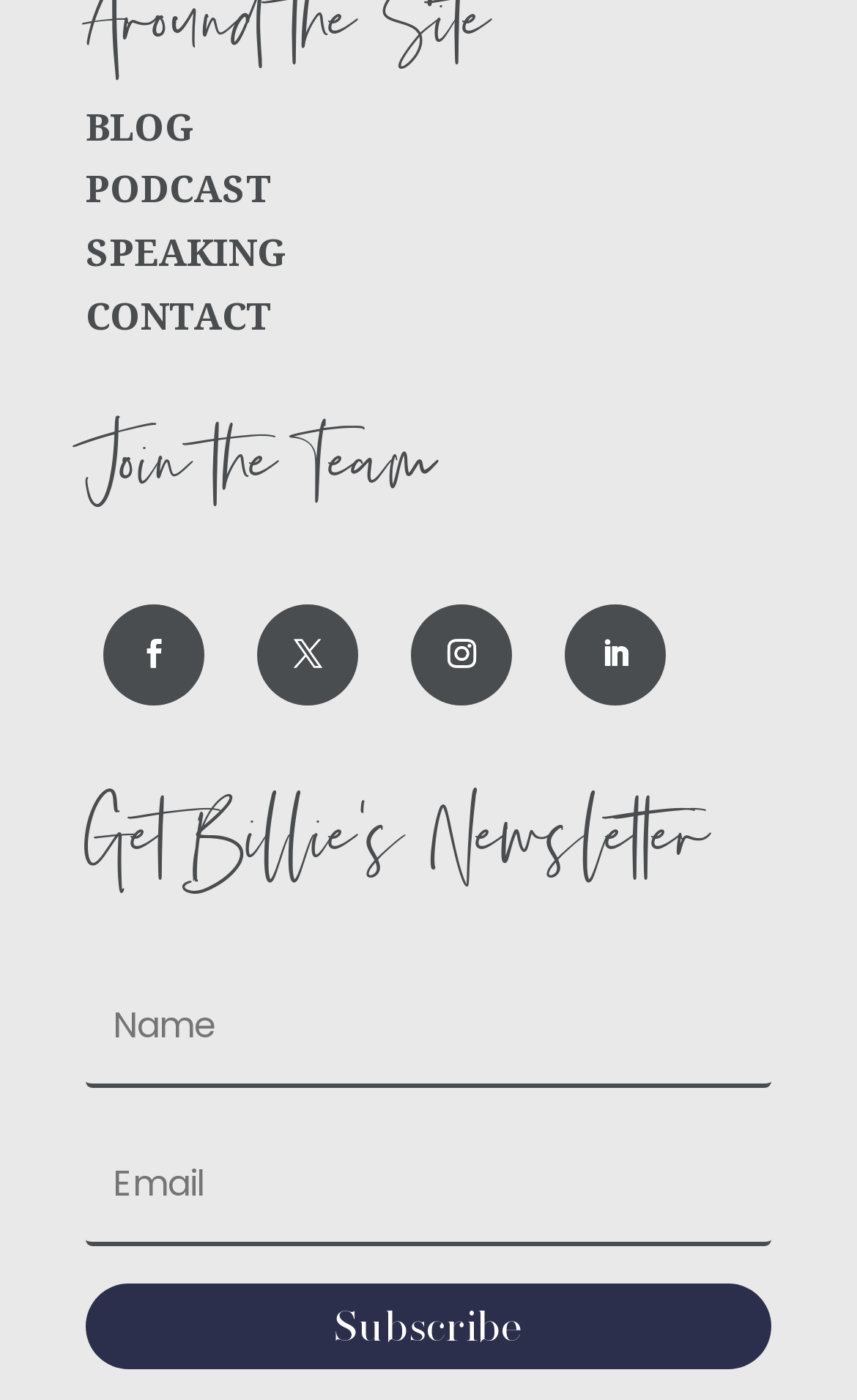Please provide the bounding box coordinates for the element that needs to be clicked to perform the instruction: "Click on BLOG". The coordinates must consist of four float numbers between 0 and 1, formatted as [left, top, right, bottom].

[0.1, 0.071, 0.226, 0.108]